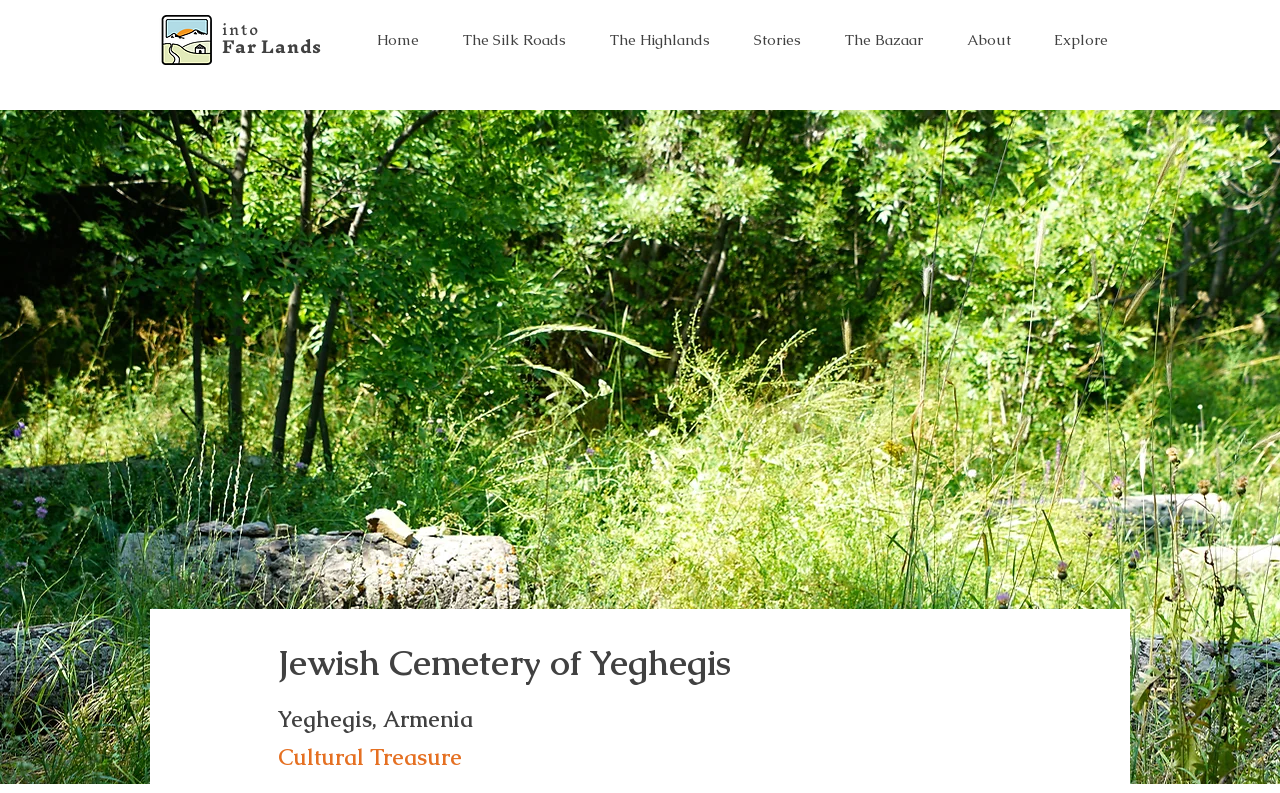Determine the bounding box coordinates for the HTML element mentioned in the following description: "The Bazaar". The coordinates should be a list of four floats ranging from 0 to 1, represented as [left, top, right, bottom].

[0.643, 0.009, 0.738, 0.092]